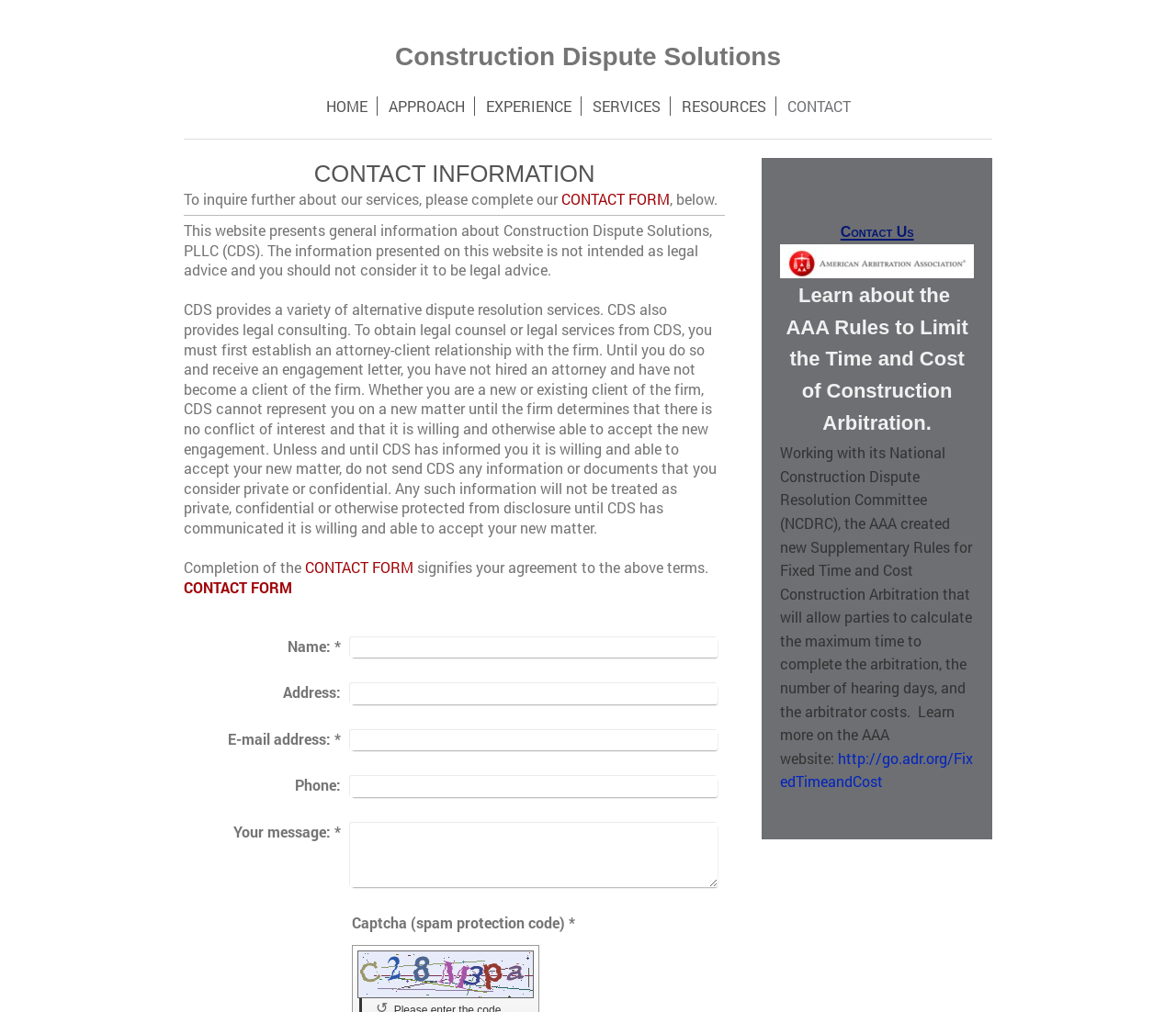Determine the bounding box coordinates of the clickable region to execute the instruction: "Click on the 'HOME' link". The coordinates should be four float numbers between 0 and 1, denoted as [left, top, right, bottom].

[0.269, 0.095, 0.321, 0.114]